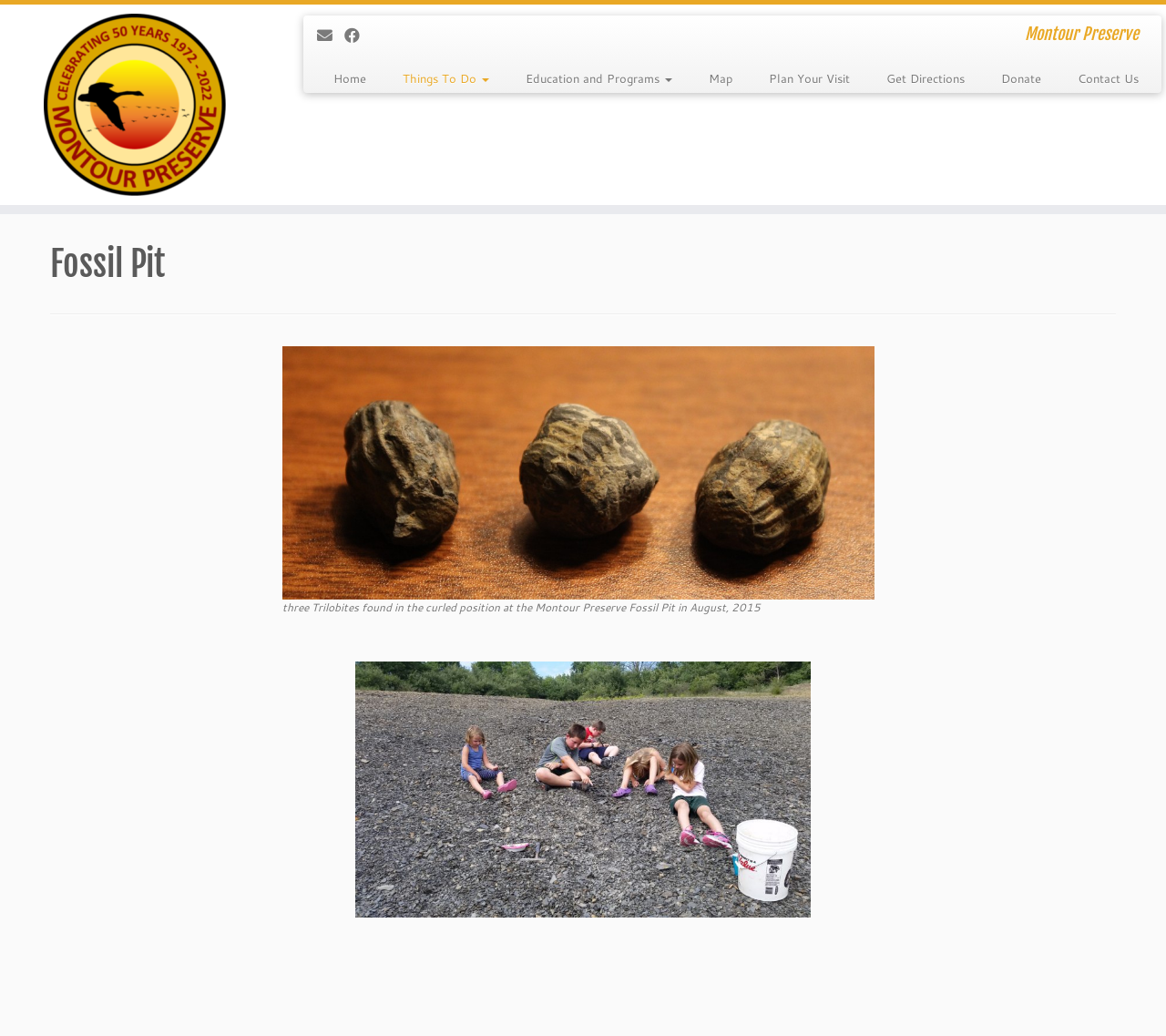Determine the bounding box coordinates (top-left x, top-left y, bottom-right x, bottom-right y) of the UI element described in the following text: aria-label="E-mail us" title="E-mail us"

[0.272, 0.024, 0.295, 0.044]